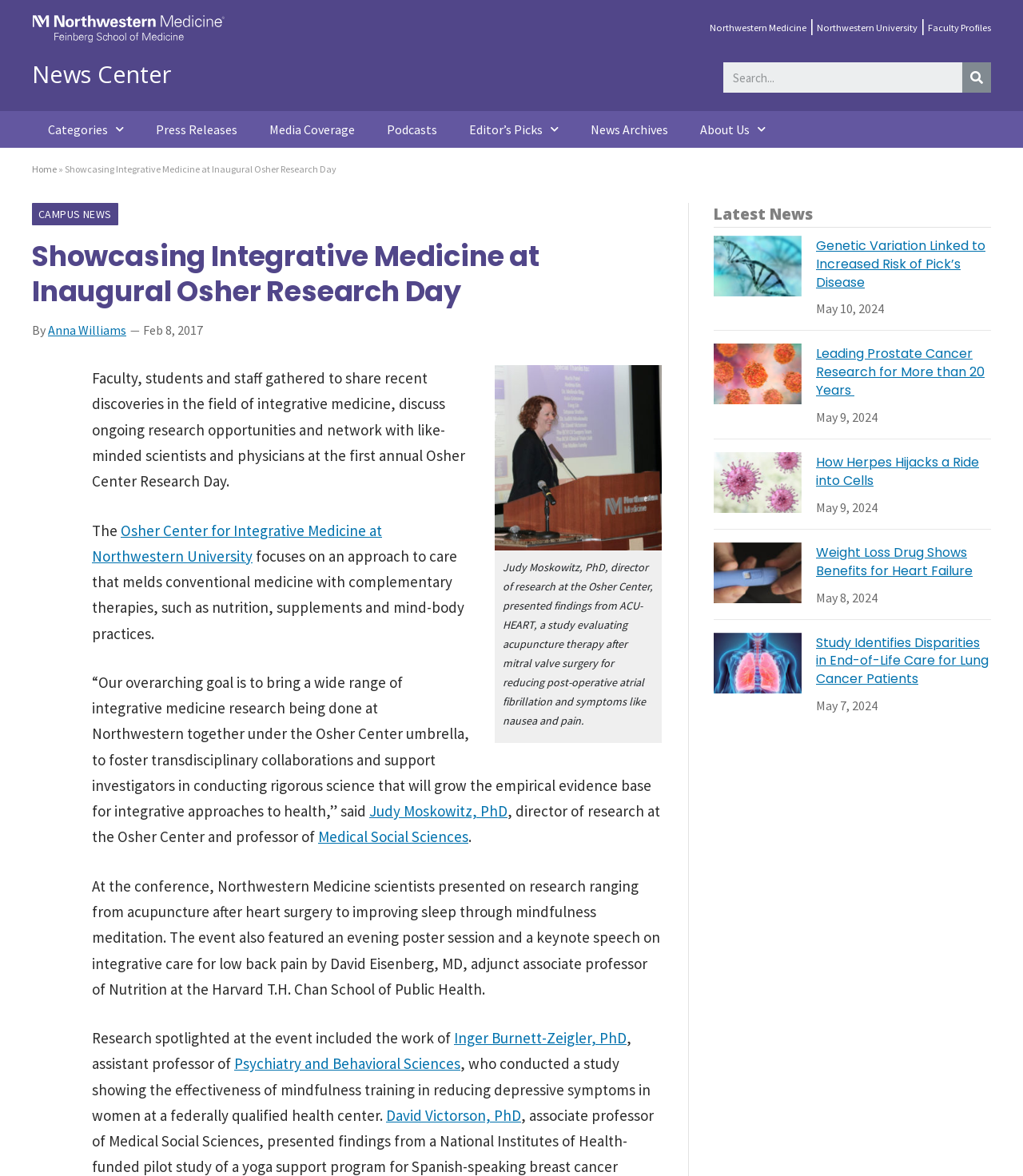Indicate the bounding box coordinates of the element that needs to be clicked to satisfy the following instruction: "Share this news". The coordinates should be four float numbers between 0 and 1, i.e., [left, top, right, bottom].

[0.032, 0.315, 0.061, 0.324]